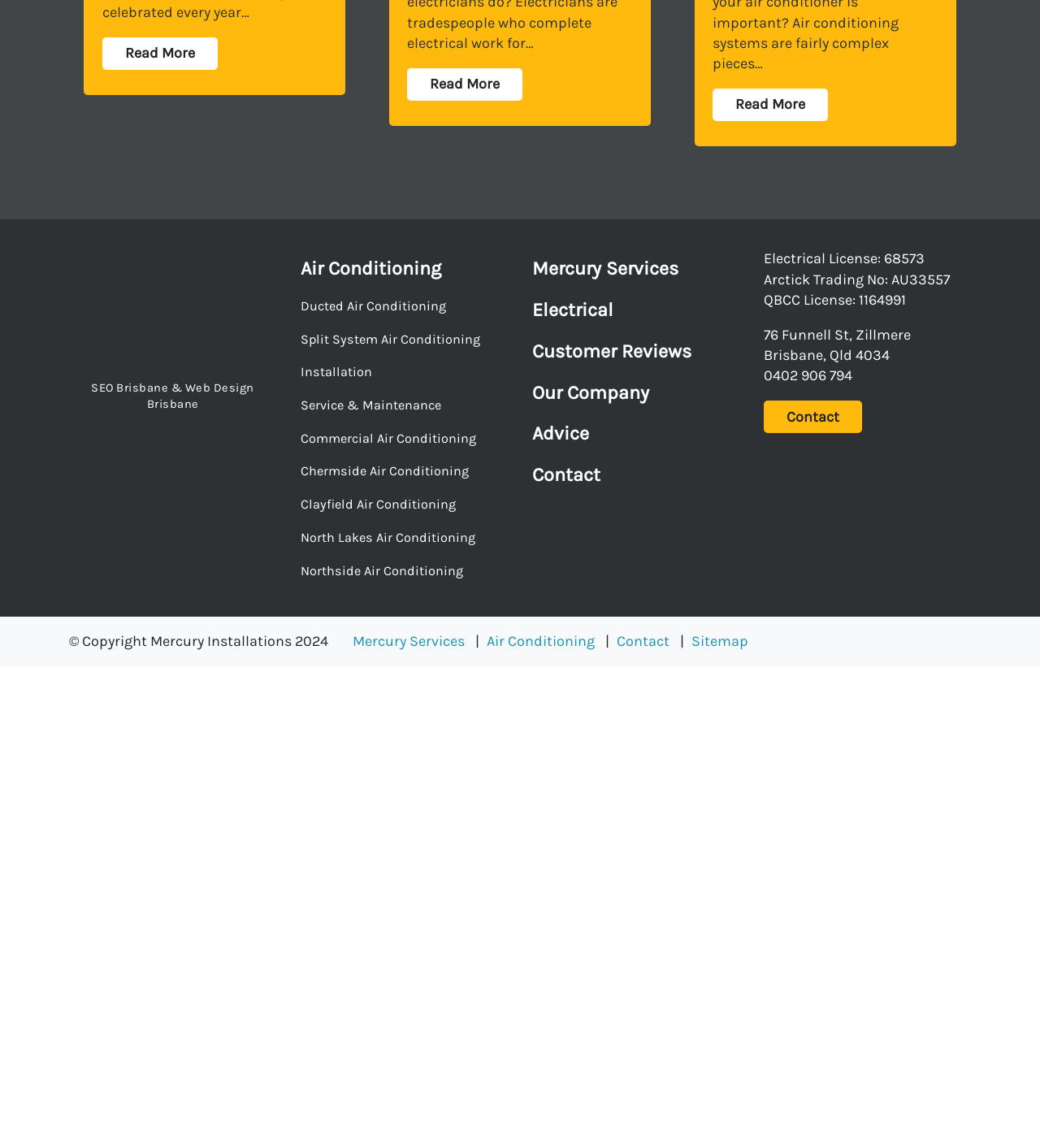Answer the question using only a single word or phrase: 
What is the topic of the first suggested article?

Sustainable Air Conditioning